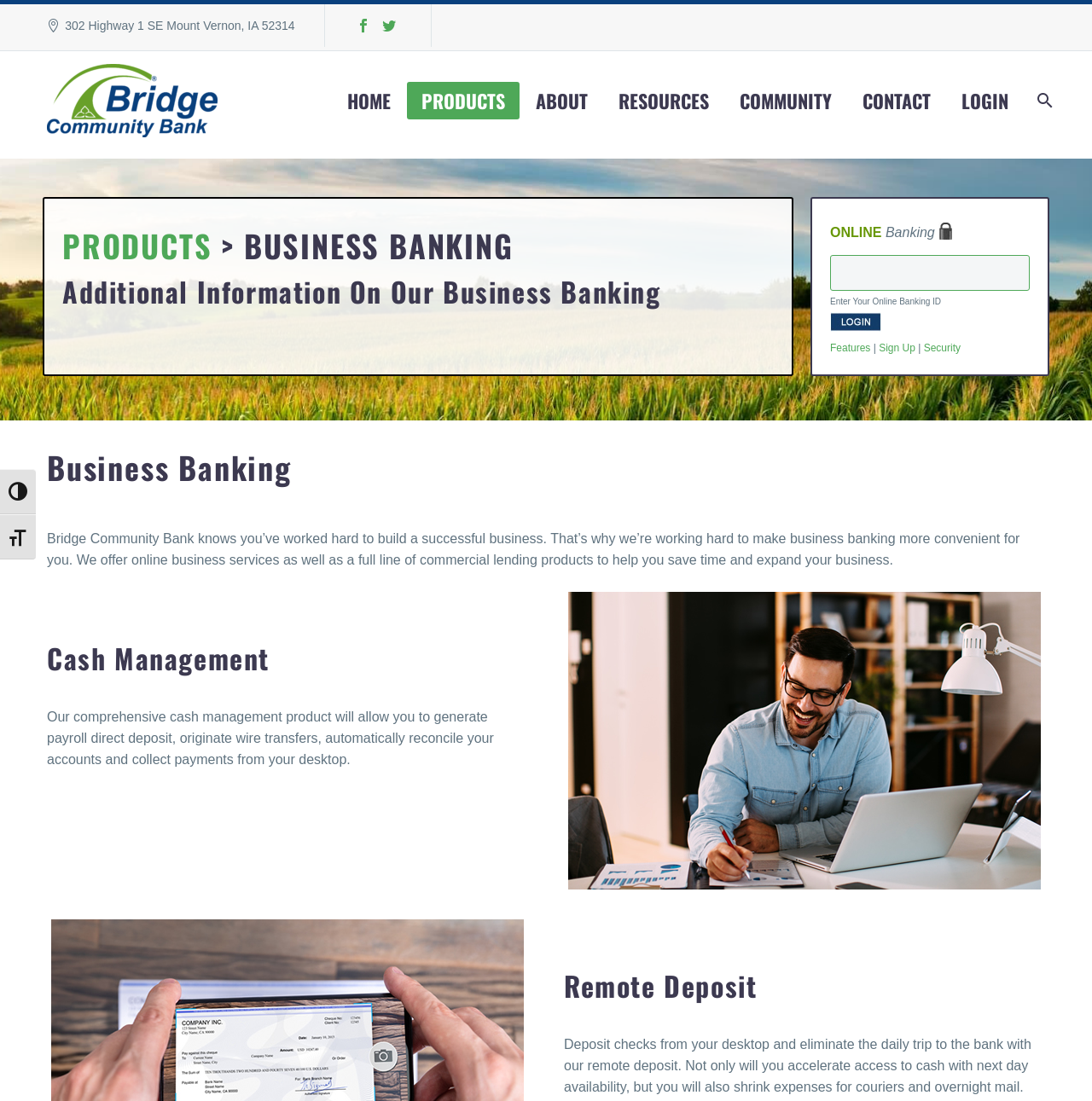Please predict the bounding box coordinates (top-left x, top-left y, bottom-right x, bottom-right y) for the UI element in the screenshot that fits the description: Toggle High Contrast

[0.0, 0.426, 0.033, 0.467]